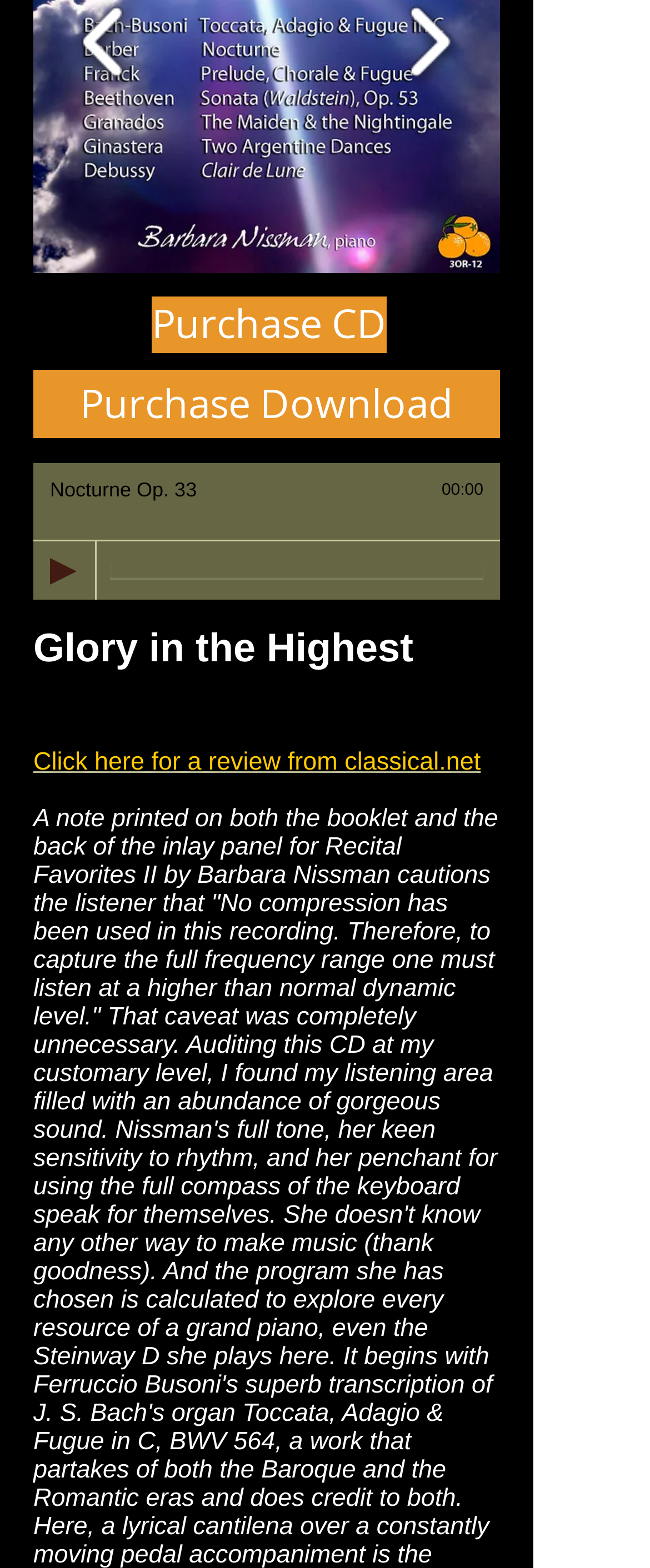Find the bounding box coordinates for the HTML element described as: "parent_node: 1/2 aria-label="play"". The coordinates should consist of four float values between 0 and 1, i.e., [left, top, right, bottom].

[0.637, 0.148, 0.688, 0.164]